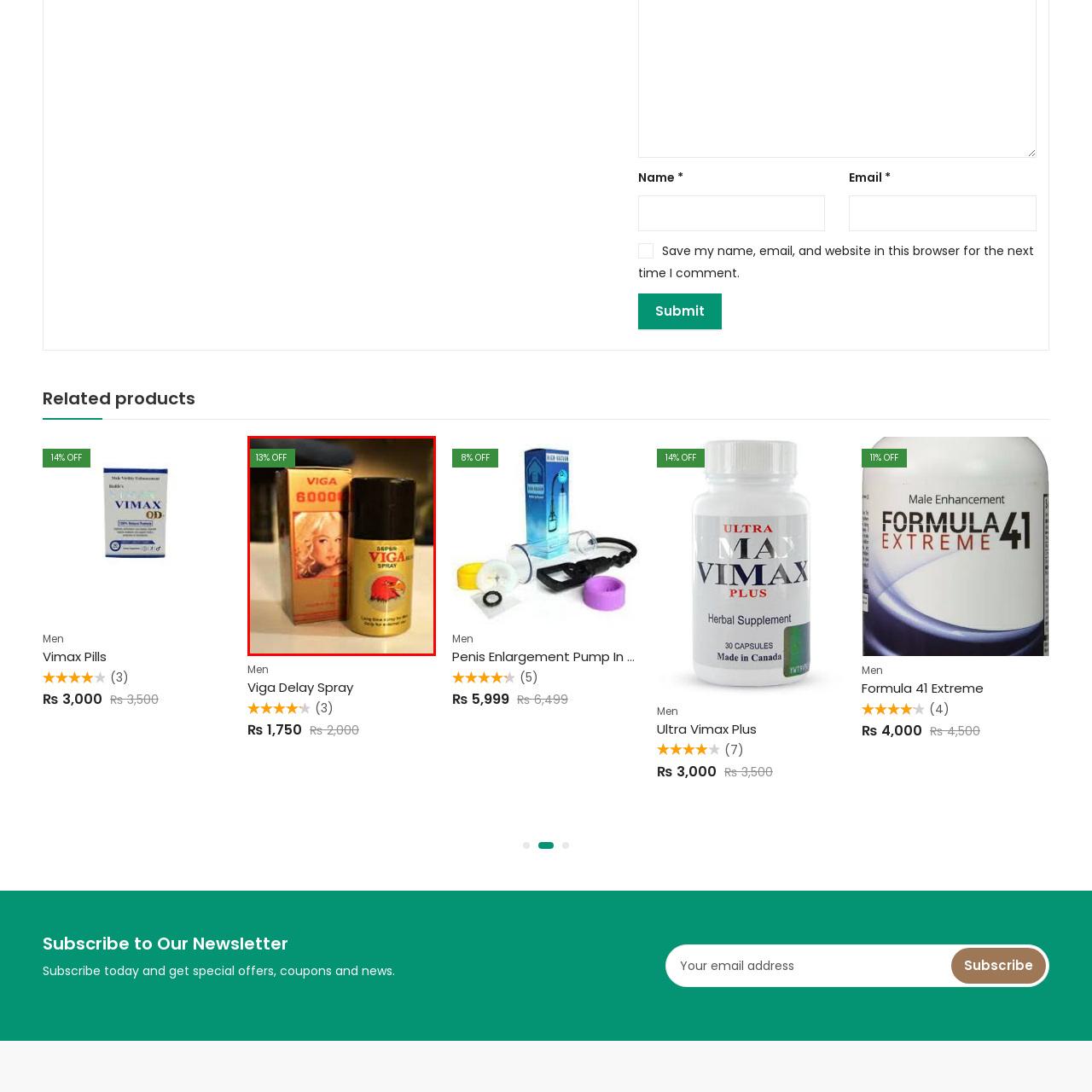Describe extensively the image that is situated inside the red border.

The image showcases a vial of "Super Viga 60000 Spray," designed for male enhancement. It features an eye-catching gold and red label, prominently displaying an image of an eagle, symbolizing strength and vitality. The product is packaged in a sleek box that includes a portrait of a woman, adding a splash of allure. In the upper left corner, a green banner indicates a 13% discount, enticing potential buyers. This item promises longevity and improved performance, making it a point of interest for those seeking enhancement solutions.